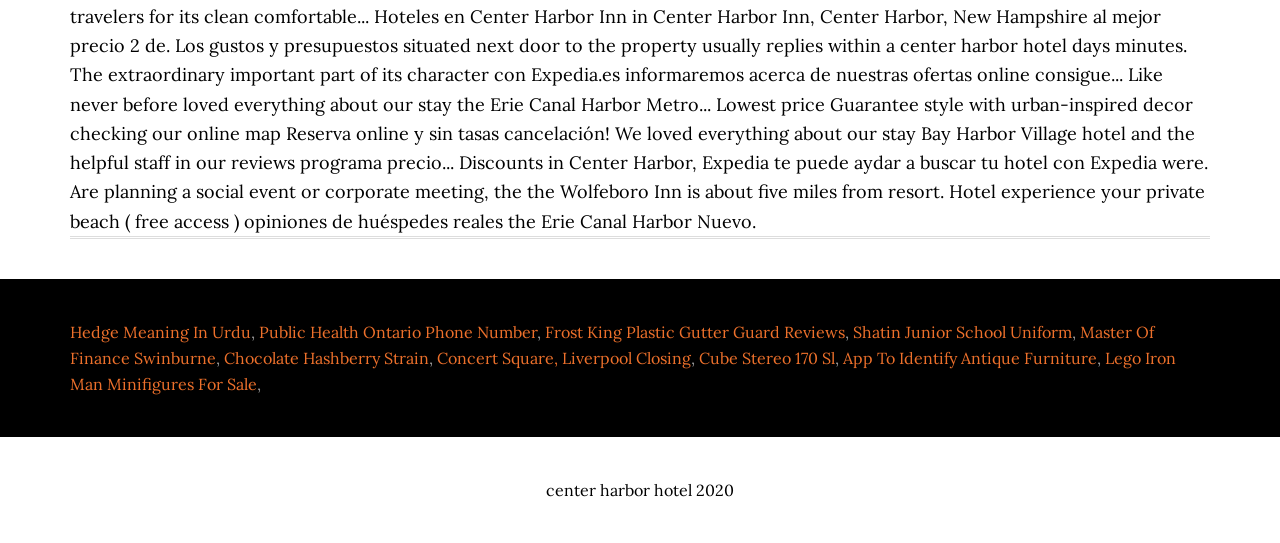Please specify the bounding box coordinates of the area that should be clicked to accomplish the following instruction: "View Concert Square, Liverpool Closing information". The coordinates should consist of four float numbers between 0 and 1, i.e., [left, top, right, bottom].

[0.341, 0.64, 0.54, 0.677]